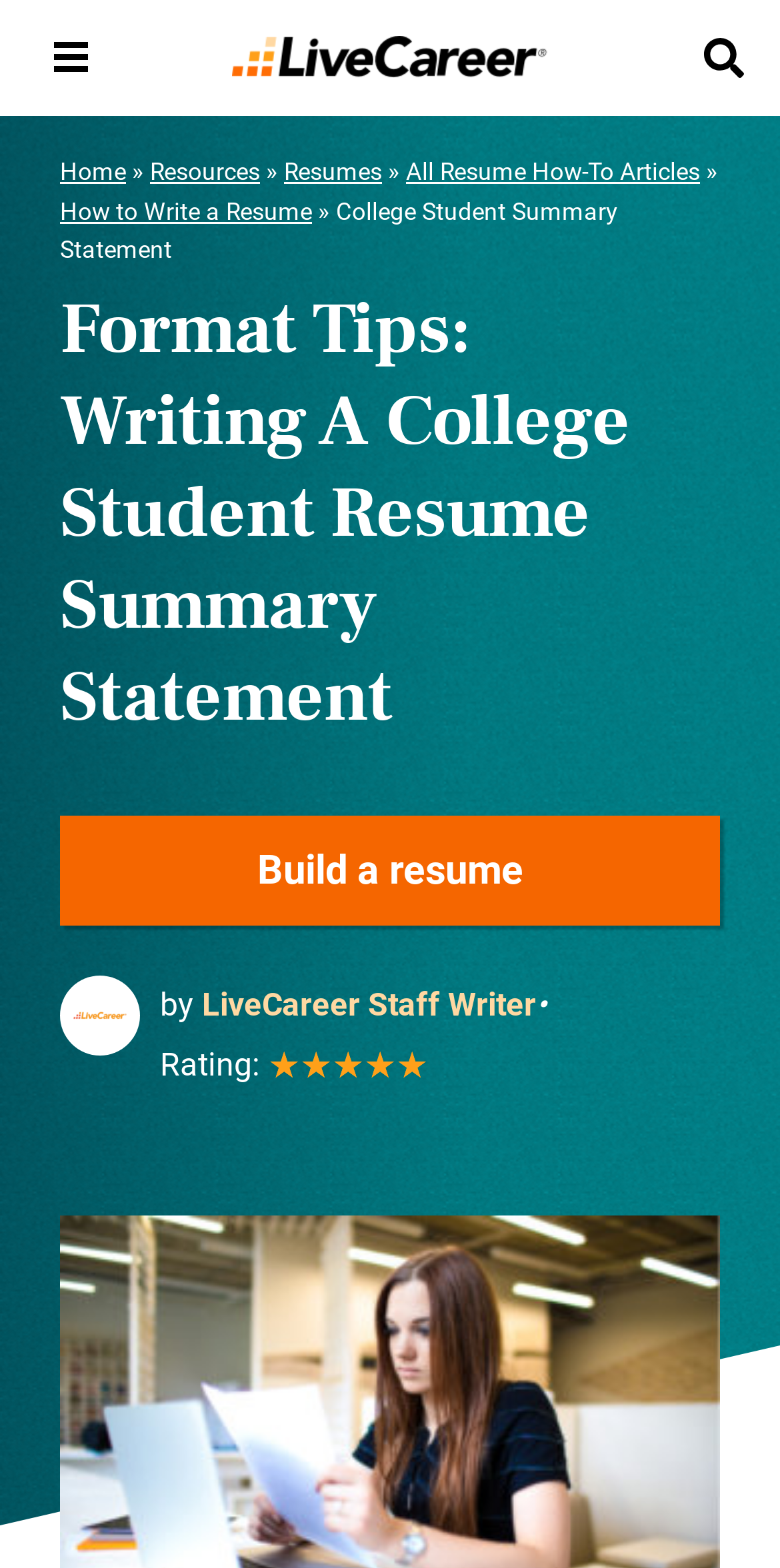What is the name of the website?
Examine the image and provide an in-depth answer to the question.

I determined the answer by looking at the top-left corner of the webpage, where I found a link with the text 'LiveCareer' and an image with the same name, indicating that it is the website's logo and name.